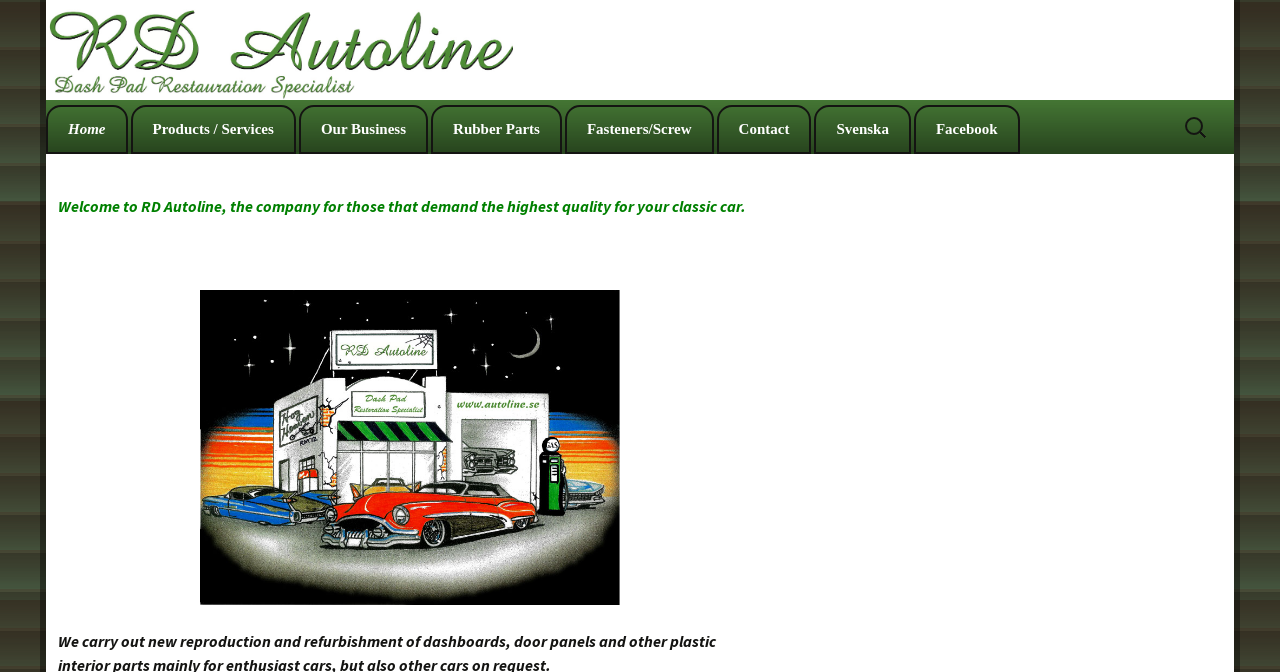Please identify the bounding box coordinates of the area I need to click to accomplish the following instruction: "Go to 'Products / Services' page".

[0.104, 0.159, 0.23, 0.226]